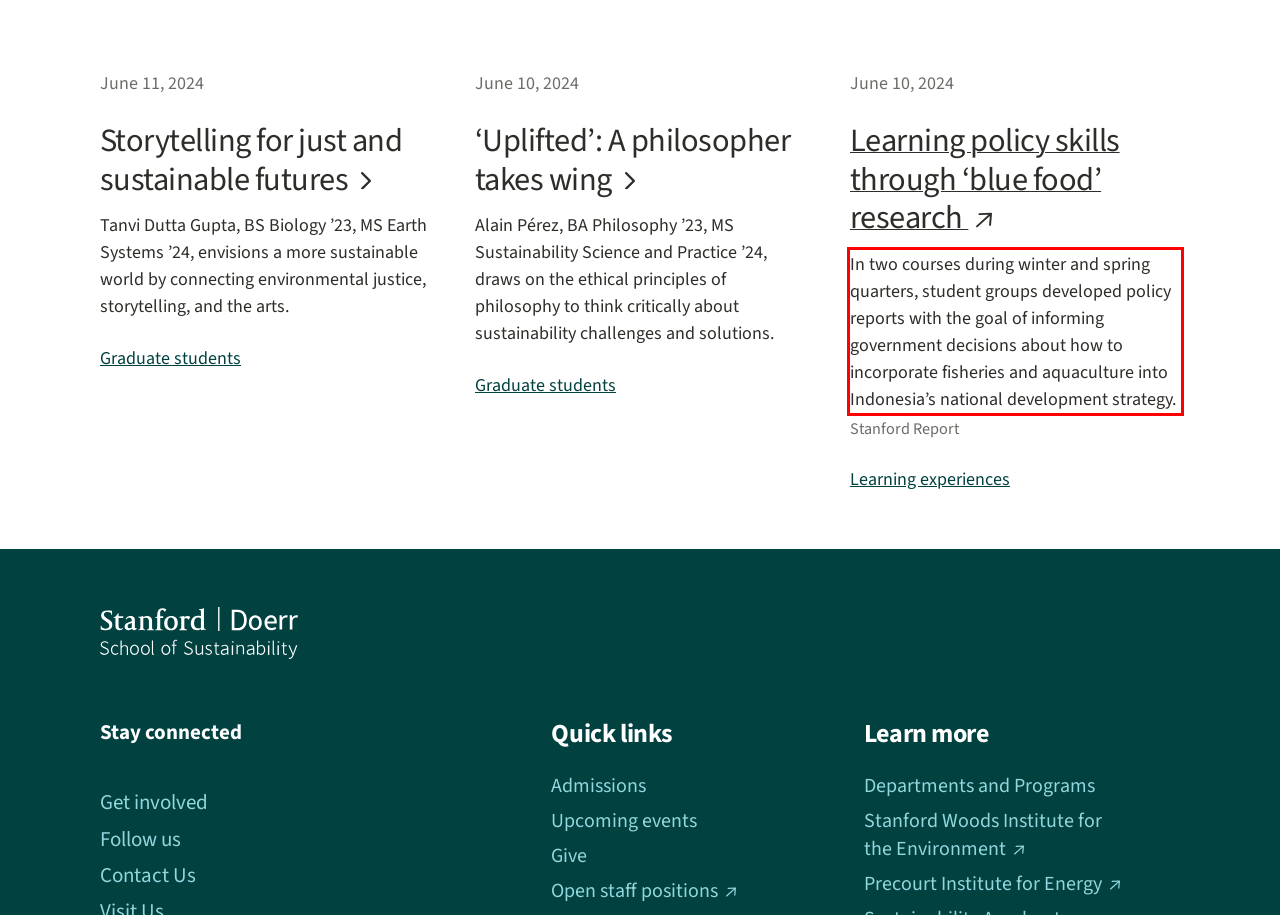You have a screenshot with a red rectangle around a UI element. Recognize and extract the text within this red bounding box using OCR.

In two courses during winter and spring quarters, student groups developed policy reports with the goal of informing government decisions about how to incorporate fisheries and aquaculture into Indonesia’s national development strategy.